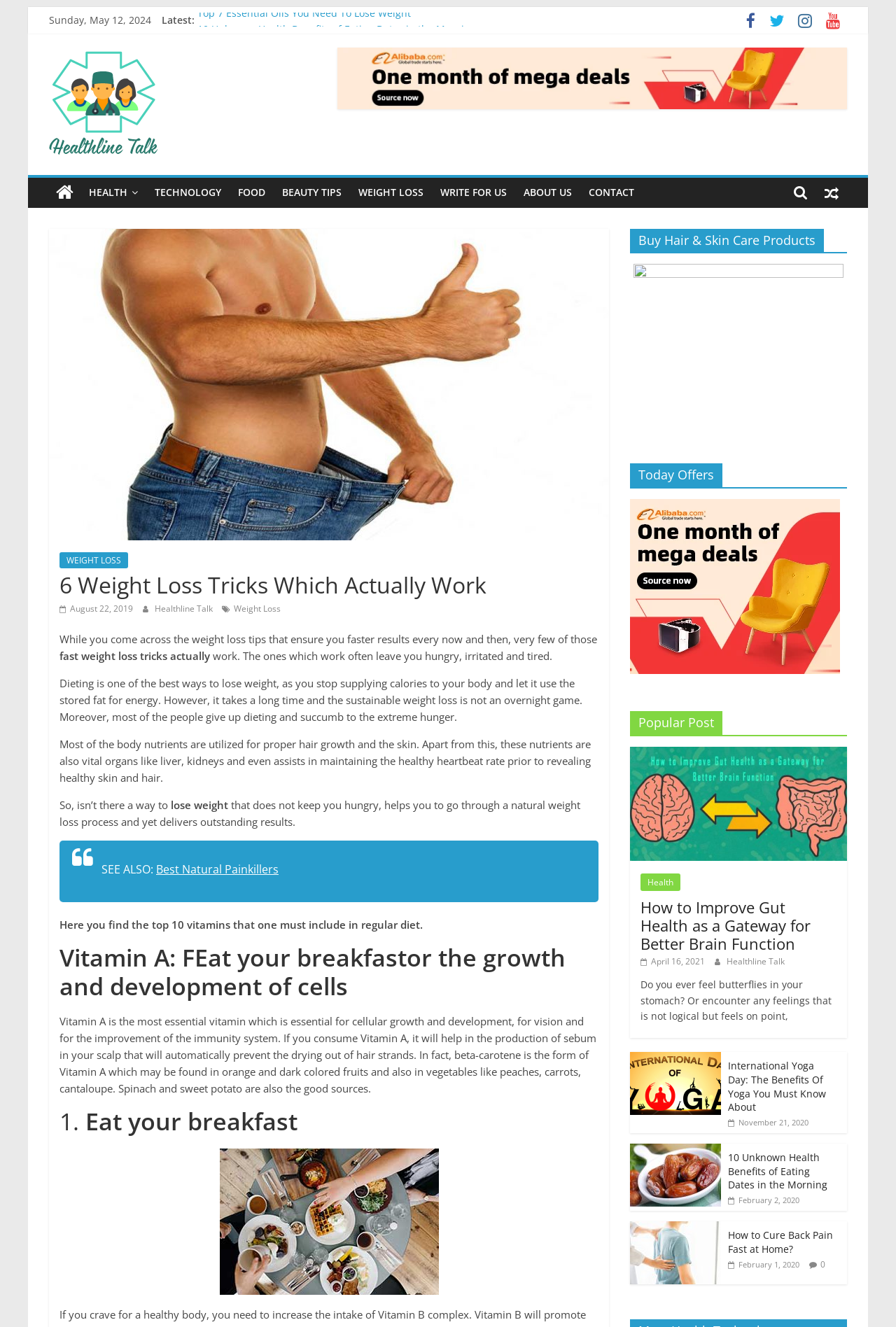Using the information in the image, give a comprehensive answer to the question: 
What is the benefit of eating breakfast?

According to the article, eating breakfast helps in the production of sebum in the scalp, which prevents the drying out of hair strands. This is mentioned in the section '1. Eat your breakfast'.